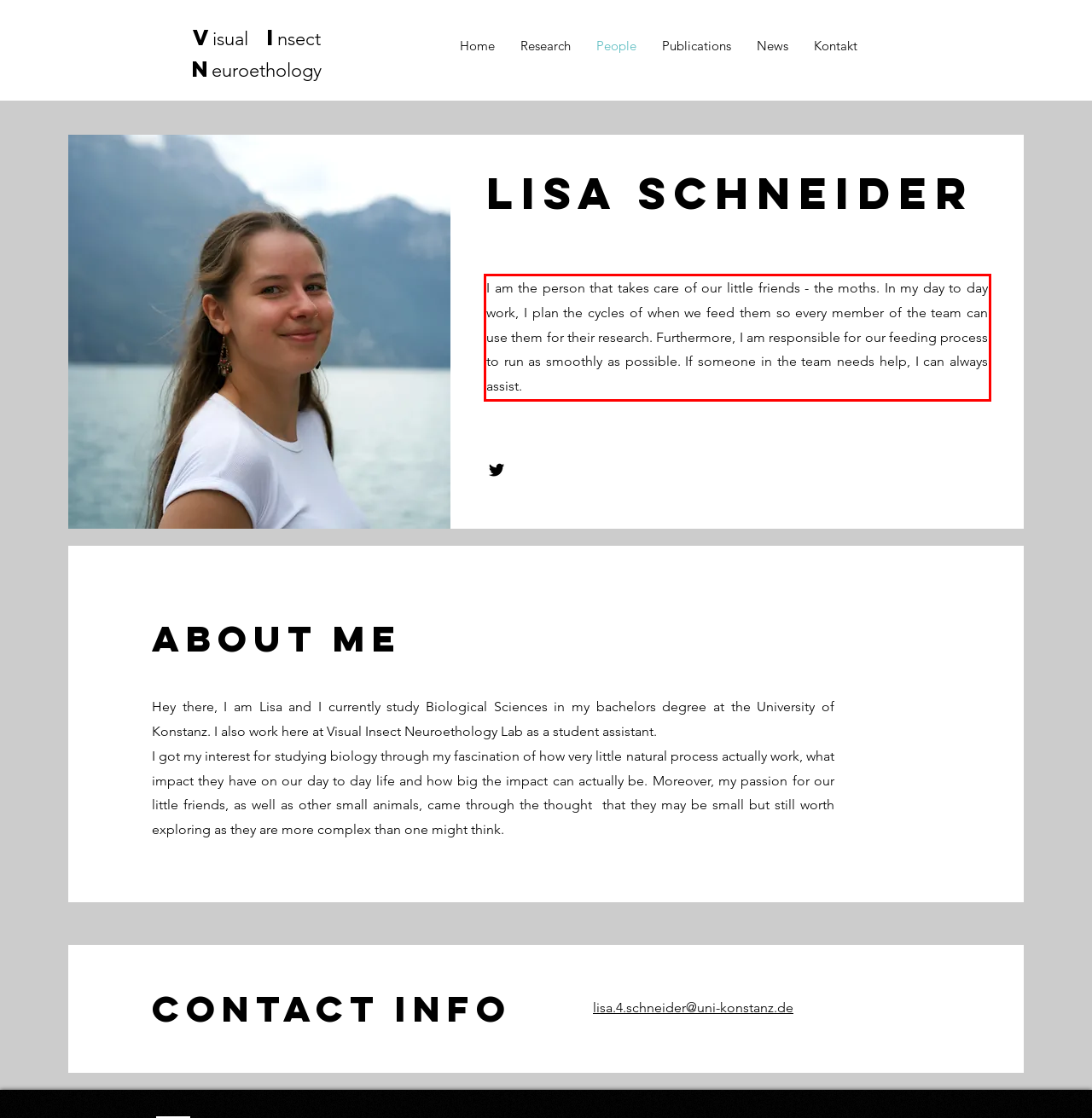You are presented with a webpage screenshot featuring a red bounding box. Perform OCR on the text inside the red bounding box and extract the content.

I am the person that takes care of our little friends - the moths. In my day to day work, I plan the cycles of when we feed them so every member of the team can use them for their research. Furthermore, I am responsible for our feeding process to run as smoothly as possible. If someone in the team needs help, I can always assist.